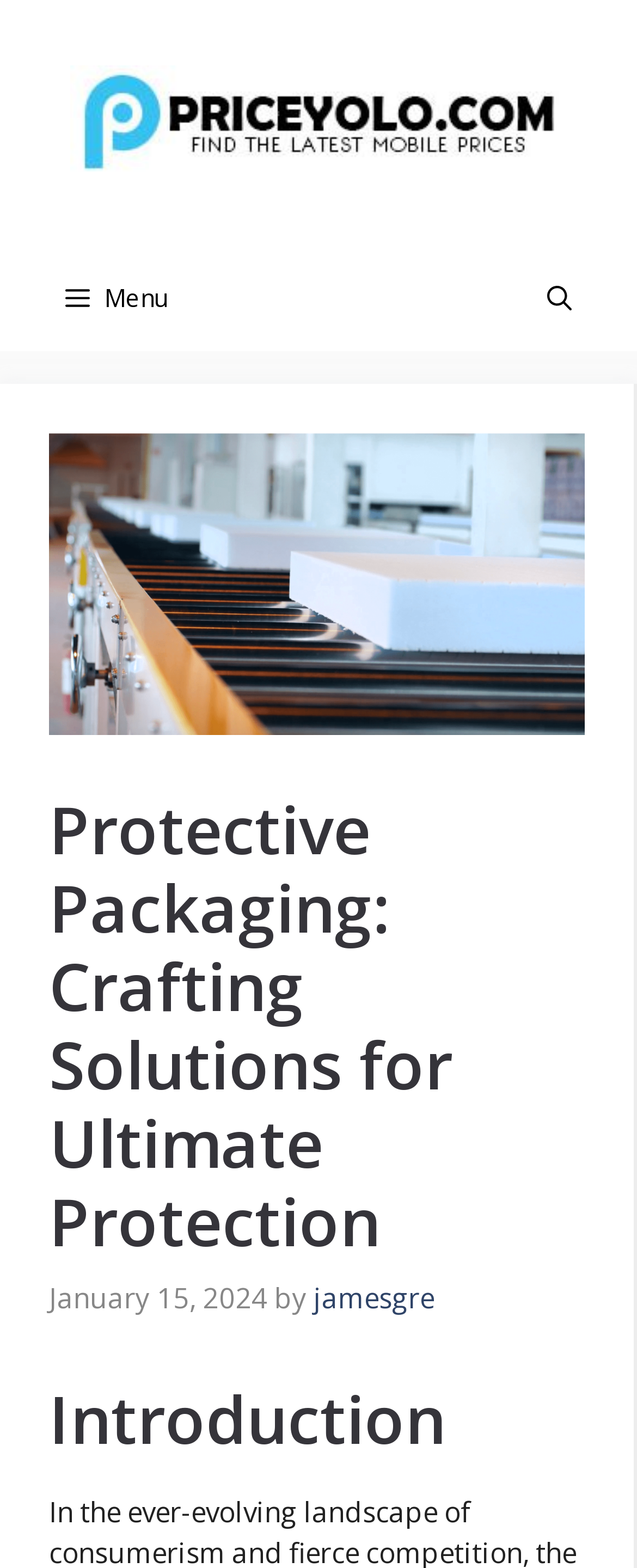Please give a short response to the question using one word or a phrase:
What is the function of the 'Open Search Bar' link?

To open the search bar